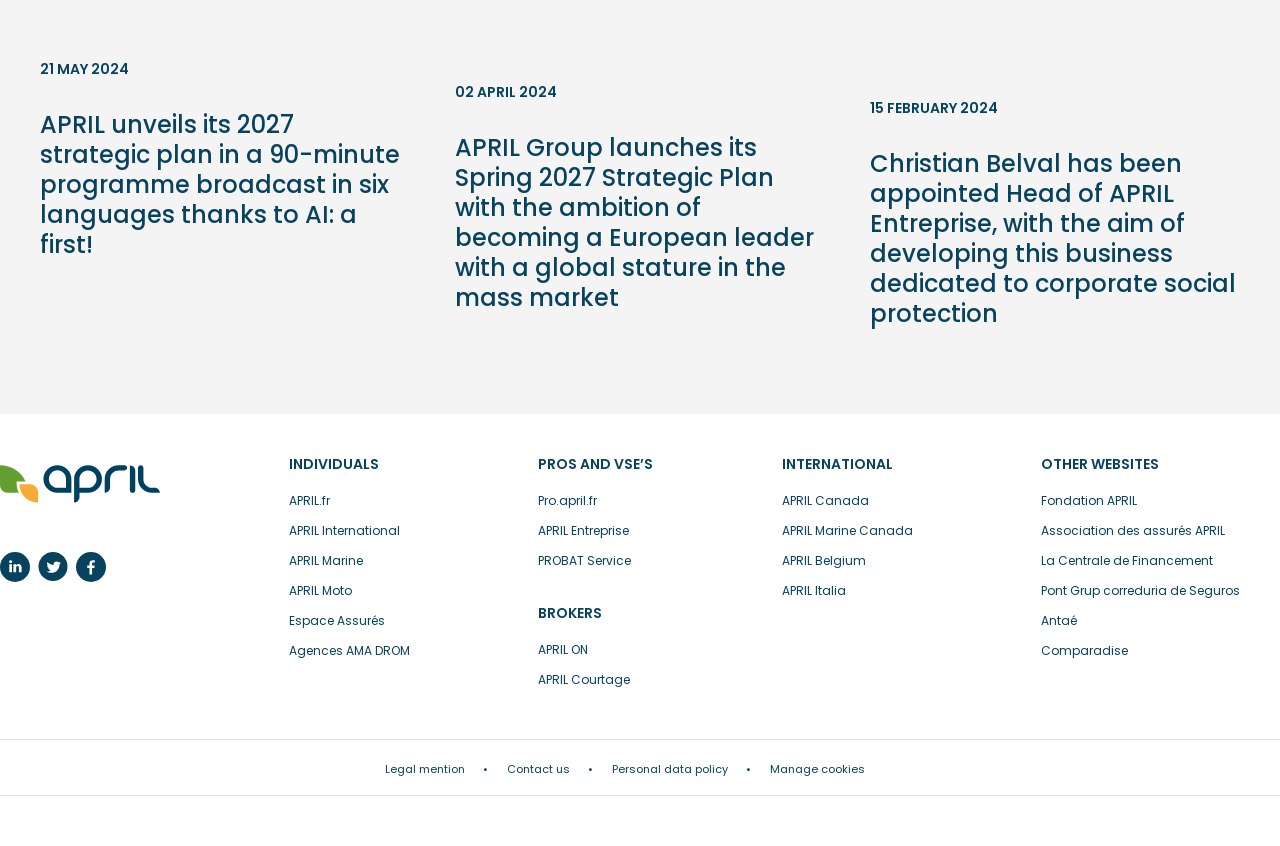What is the name of the foundation linked on the webpage?
Refer to the image and provide a detailed answer to the question.

I searched for a link element with a foundation name and found 'Fondation APRIL' at coordinates [0.813, 0.582, 0.888, 0.602].